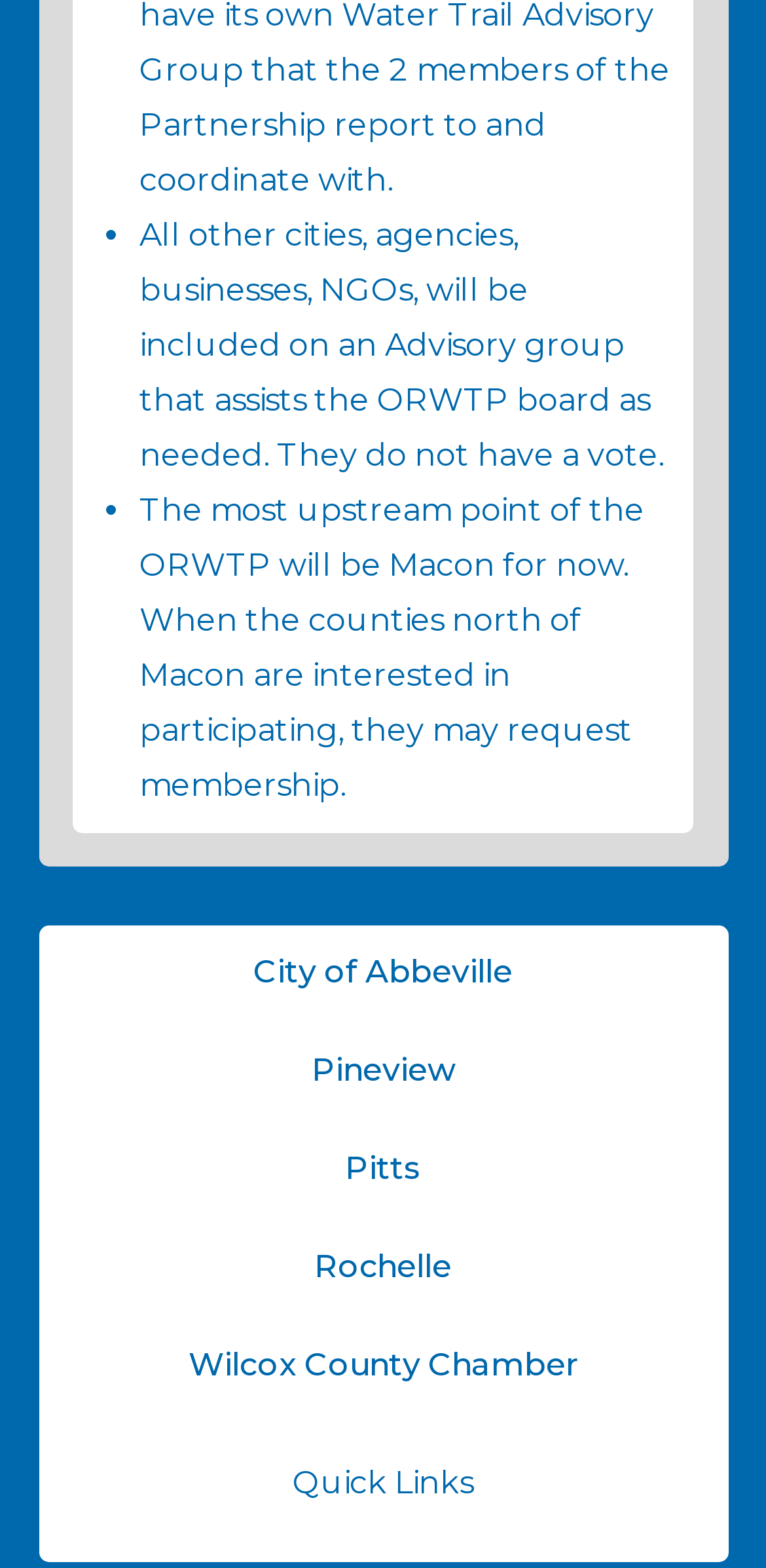Return the bounding box coordinates of the UI element that corresponds to this description: "City of Abbeville". The coordinates must be given as four float numbers in the range of 0 and 1, [left, top, right, bottom].

[0.076, 0.603, 0.924, 0.666]